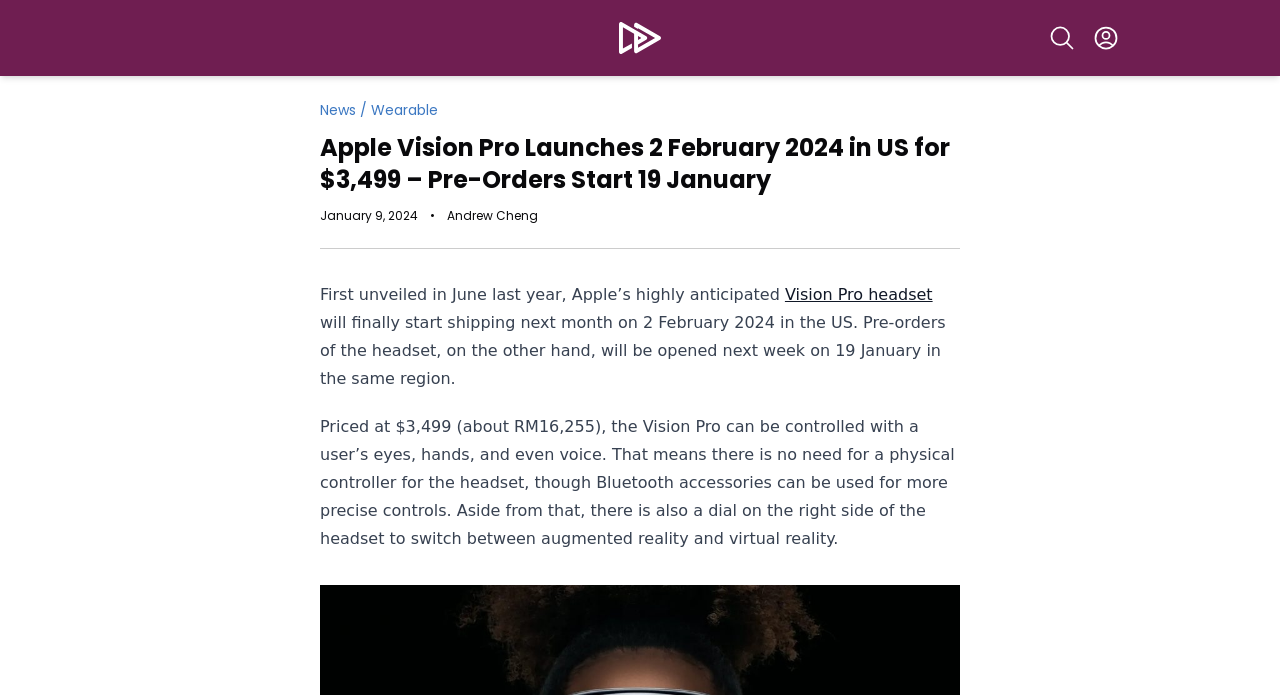Respond with a single word or phrase:
What is the release date of Apple Vision Pro in the US?

2 February 2024